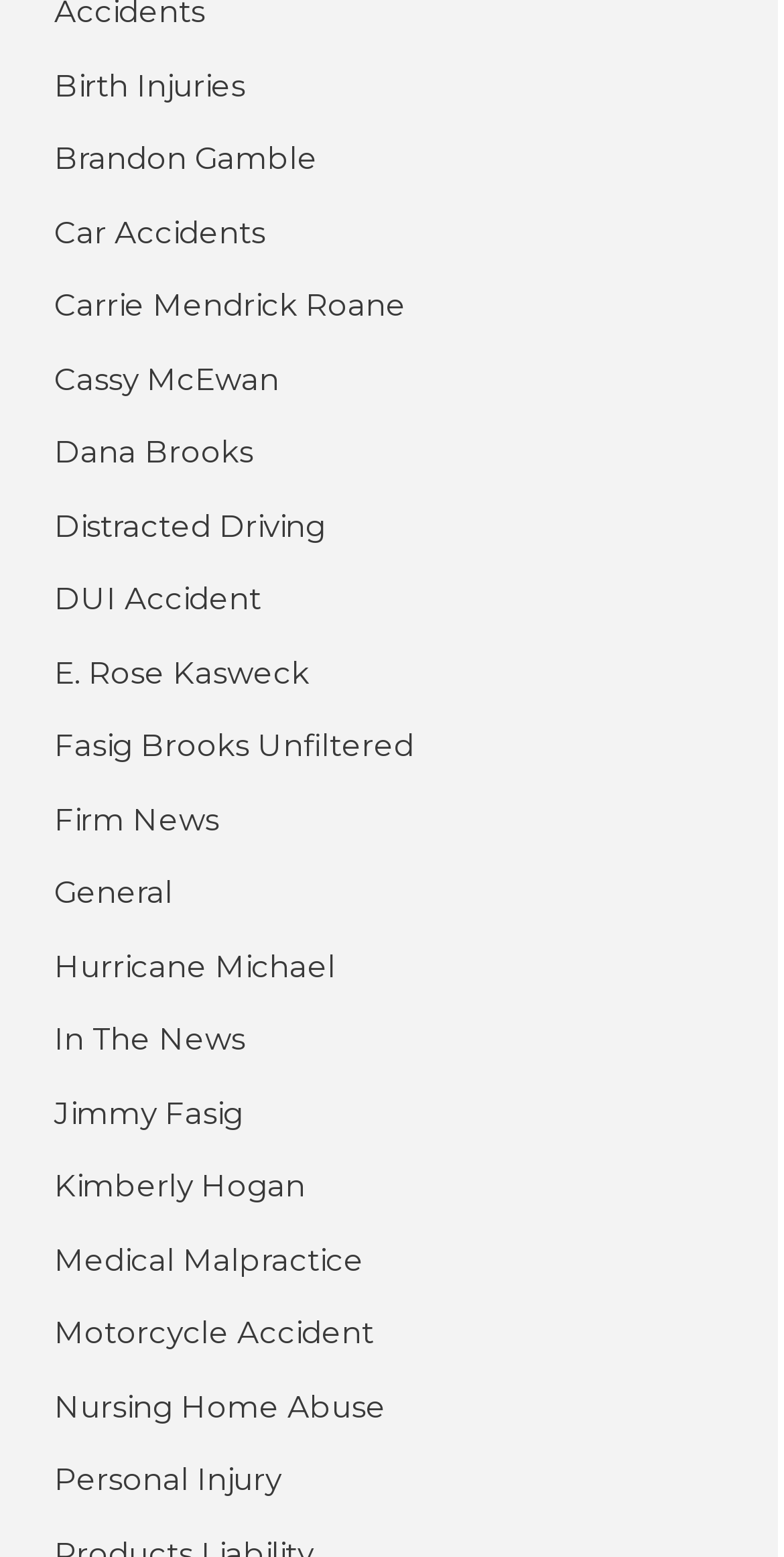Highlight the bounding box coordinates of the element that should be clicked to carry out the following instruction: "Go to the About Us page". The coordinates must be given as four float numbers ranging from 0 to 1, i.e., [left, top, right, bottom].

None